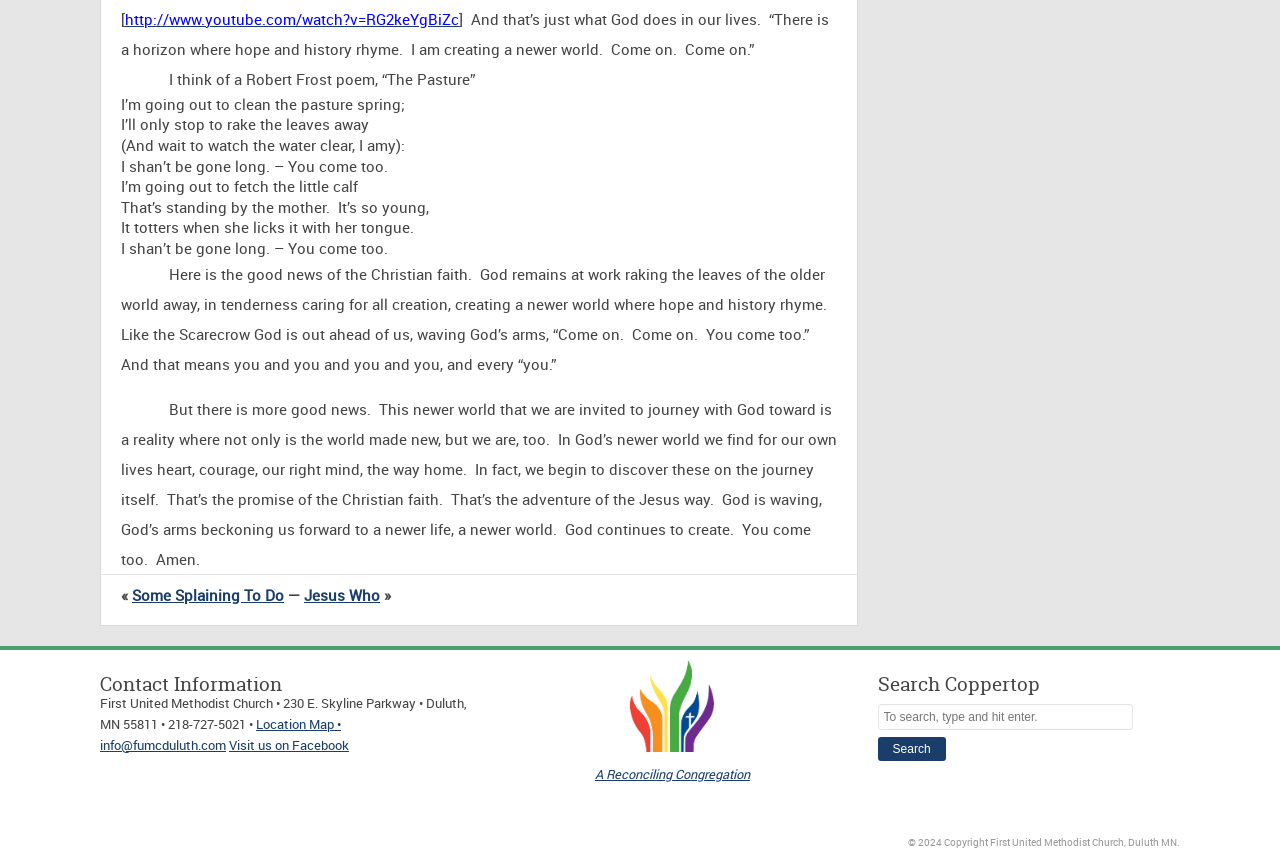Mark the bounding box of the element that matches the following description: "A Reconciling Congregation".

[0.465, 0.888, 0.586, 0.908]